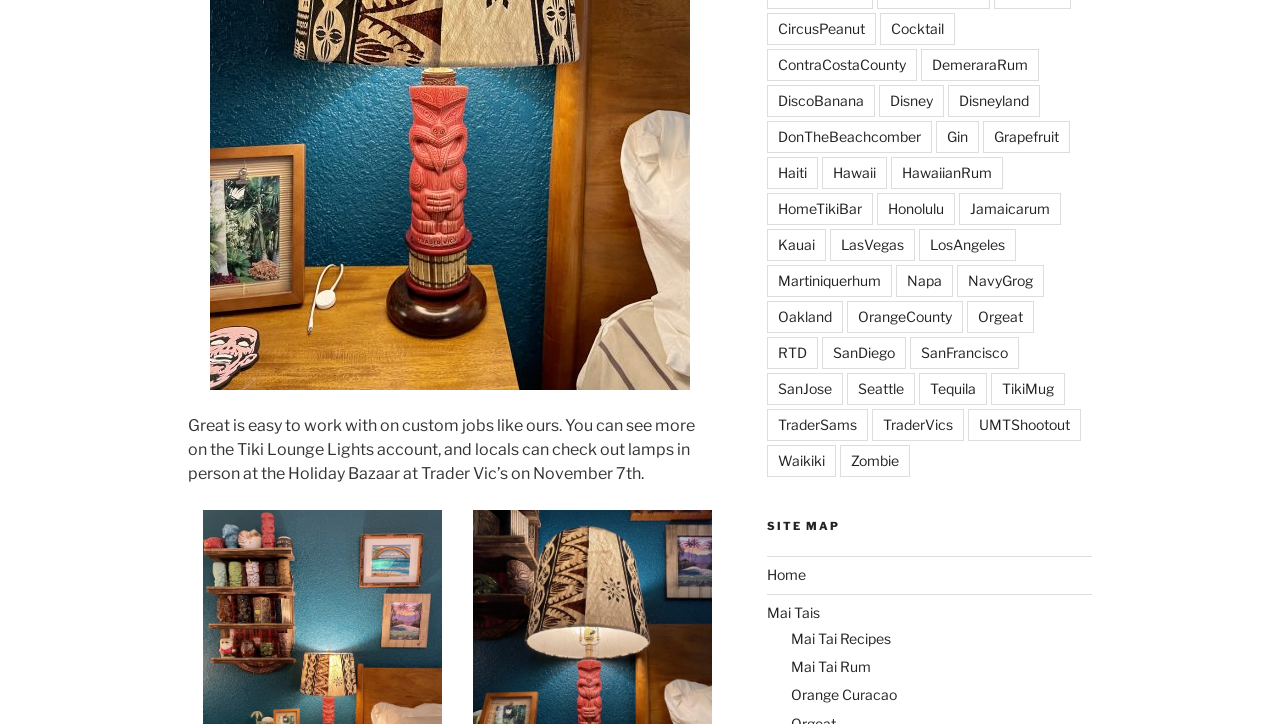Determine the bounding box coordinates for the clickable element to execute this instruction: "Click on the 'encouragement' link". Provide the coordinates as four float numbers between 0 and 1, i.e., [left, top, right, bottom].

None